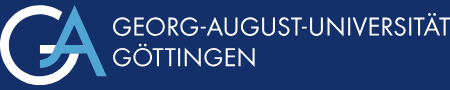Describe all the aspects of the image extensively.

The image features the logo of Georg-August-Universität Göttingen, prominently displayed against a deep blue background. The logo incorporates the stylized letters "GA," creatively designed to reflect the university's identity. Beneath the logo, the full name "GEORG-AUGUST-UNIVERSITÄT" is inscribed in a bold, modern font, along with the name "GÖTTINGEN" clearly presented, emphasizing the institution's prestigious heritage. This visual representation symbolizes the university's commitment to academic excellence and its vibrant community.